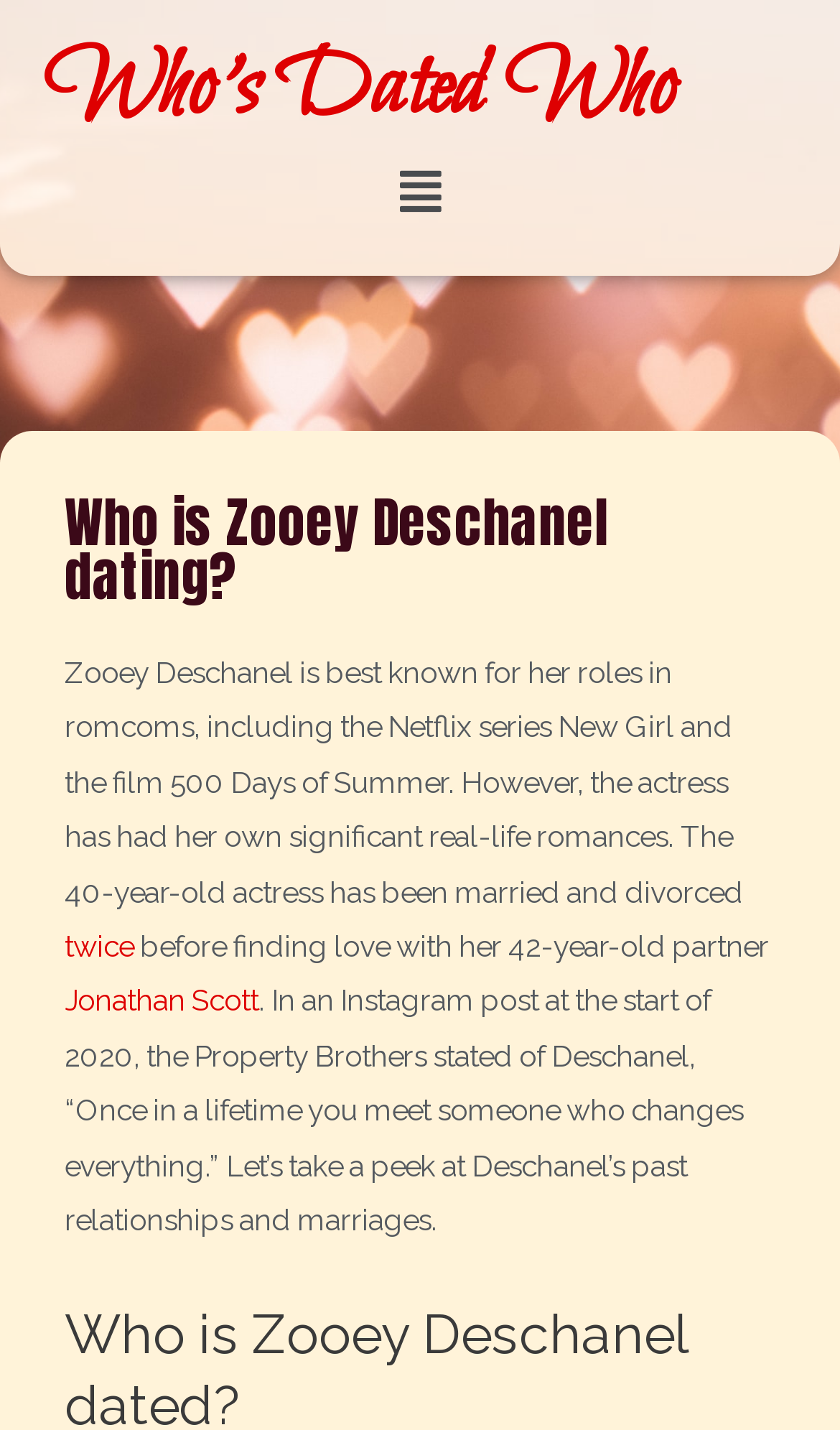Please provide a short answer using a single word or phrase for the question:
What is Zooey Deschanel's age?

40